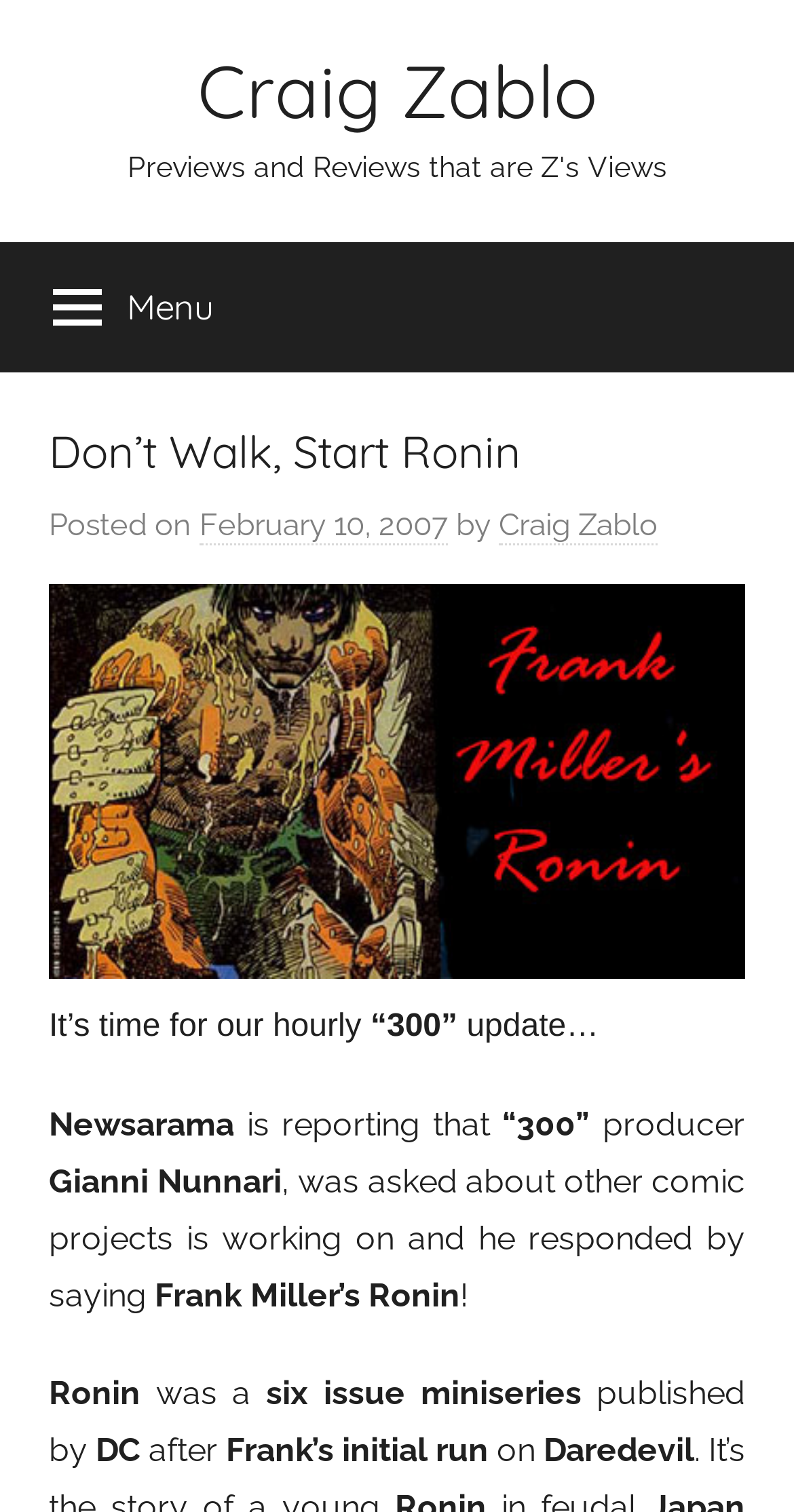Consider the image and give a detailed and elaborate answer to the question: 
Who is the author of the article?

The author of the article can be determined by looking at the 'Posted on' section, which mentions 'by Craig Zablo'.